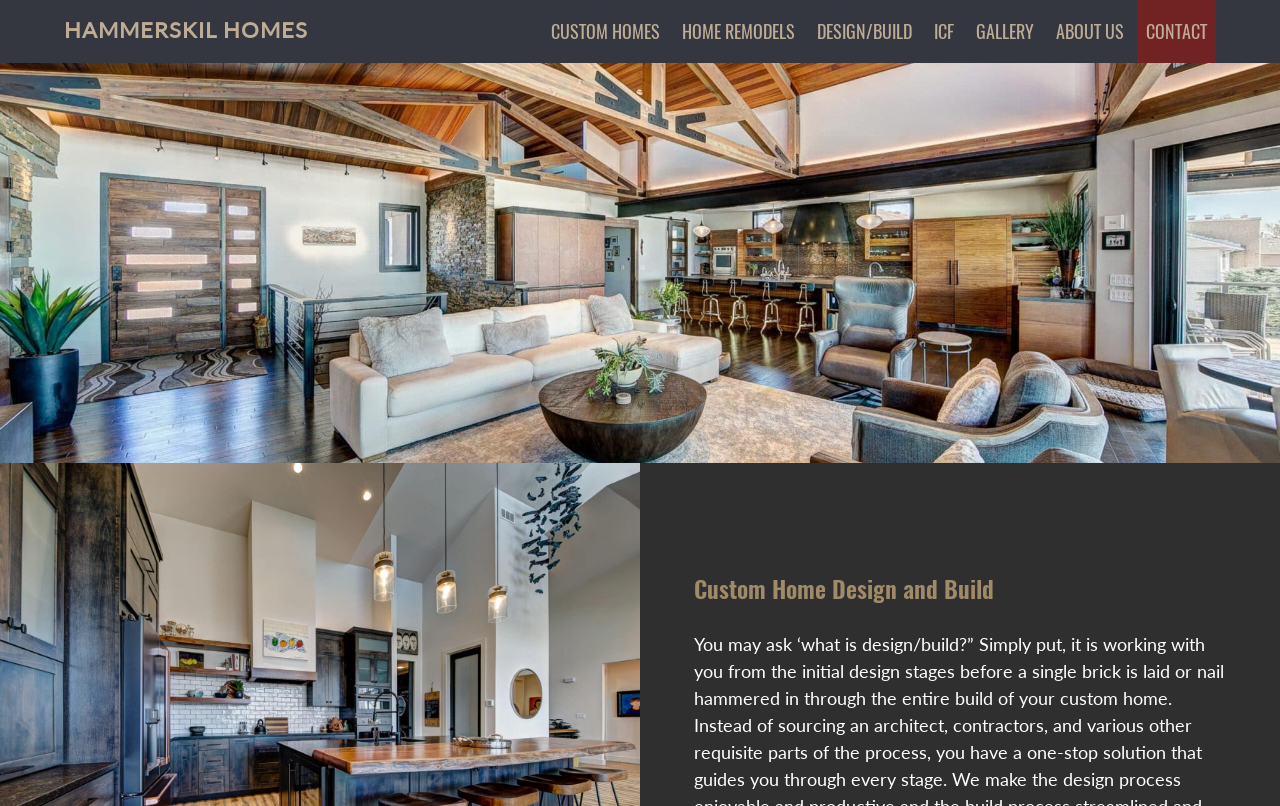Generate a detailed explanation of the webpage's features and information.

The webpage is about Hammerskil Homes, a company that specializes in home design and building processes. At the top left of the page, there is a link to the company's homepage, labeled "HAMMERSKIL HOMES". To the right of this link, there are several navigation links, including "CUSTOM HOMES", "HOME REMODELS", "DESIGN/BUILD", "ICF", "GALLERY", "ABOUT US", and "CONTACT", which are evenly spaced and aligned horizontally.

Below these navigation links, there is a prominent heading that reads "Custom Home Design and Build", which takes up a significant portion of the page. This heading is centered and positioned roughly in the middle of the page, vertically.

The overall layout of the page suggests that the company is highlighting its custom home design and build services, with easy access to other relevant sections of the website through the navigation links at the top.